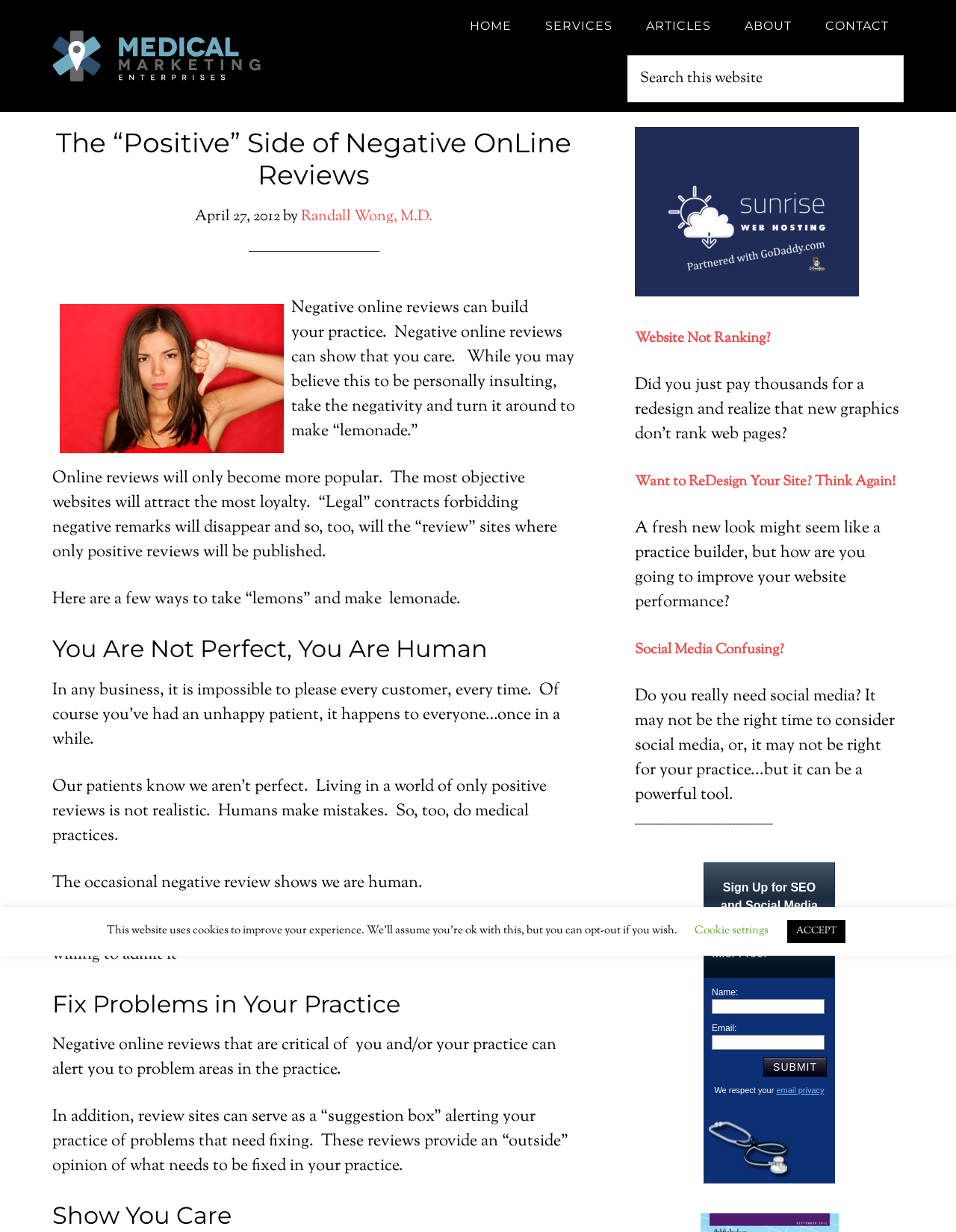Kindly determine the bounding box coordinates of the area that needs to be clicked to fulfill this instruction: "Read the article 'The “Positive” Side of Negative OnLine Reviews'".

[0.059, 0.102, 0.598, 0.155]